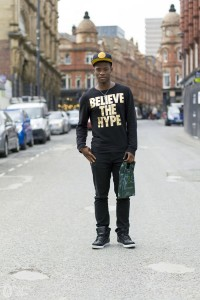Use a single word or phrase to answer the following:
What is the material of the buildings in the backdrop?

red-brick